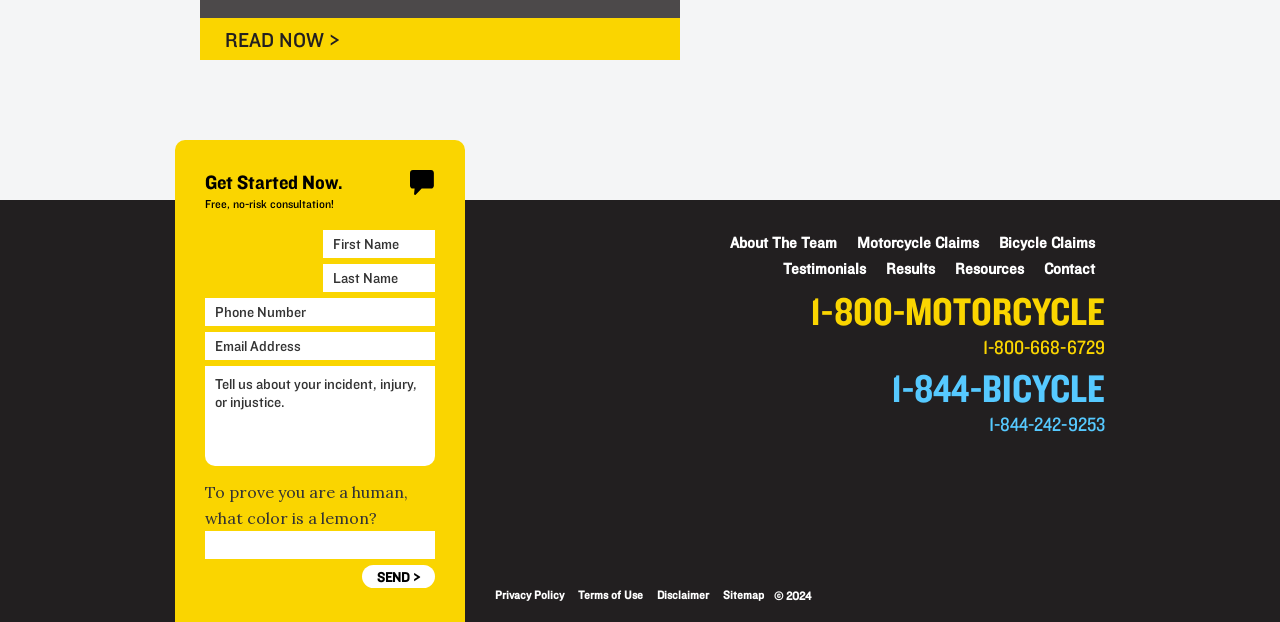Determine the bounding box coordinates for the element that should be clicked to follow this instruction: "Visit the 'About The Team' page". The coordinates should be given as four float numbers between 0 and 1, in the format [left, top, right, bottom].

[0.57, 0.378, 0.654, 0.404]